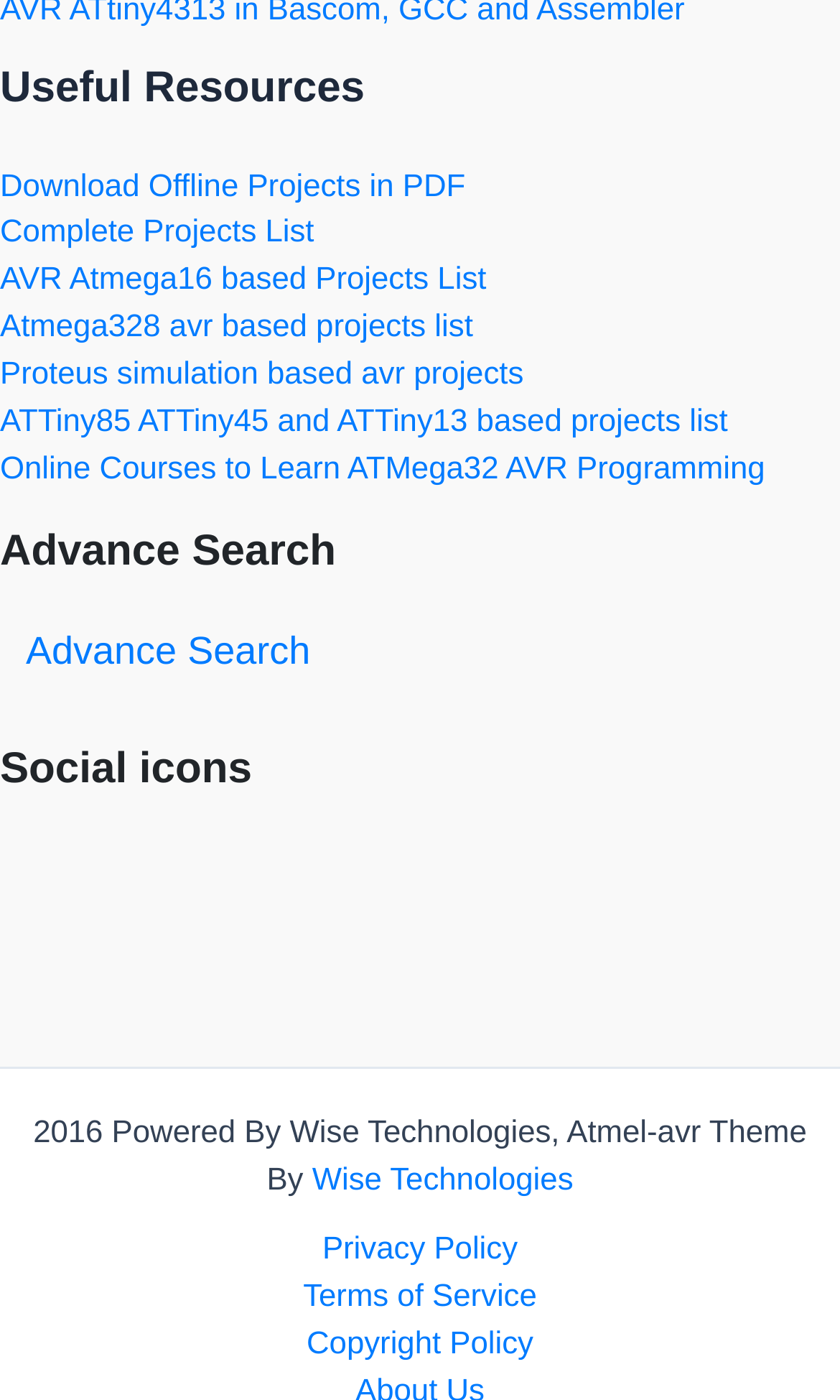Based on what you see in the screenshot, provide a thorough answer to this question: How many footer widgets are there?

I identified the footer widgets as 'Footer Widget 2', 'Footer Widget 3', 'Footer Widget 4', and the last one without a specific name, which contains the copyright information.